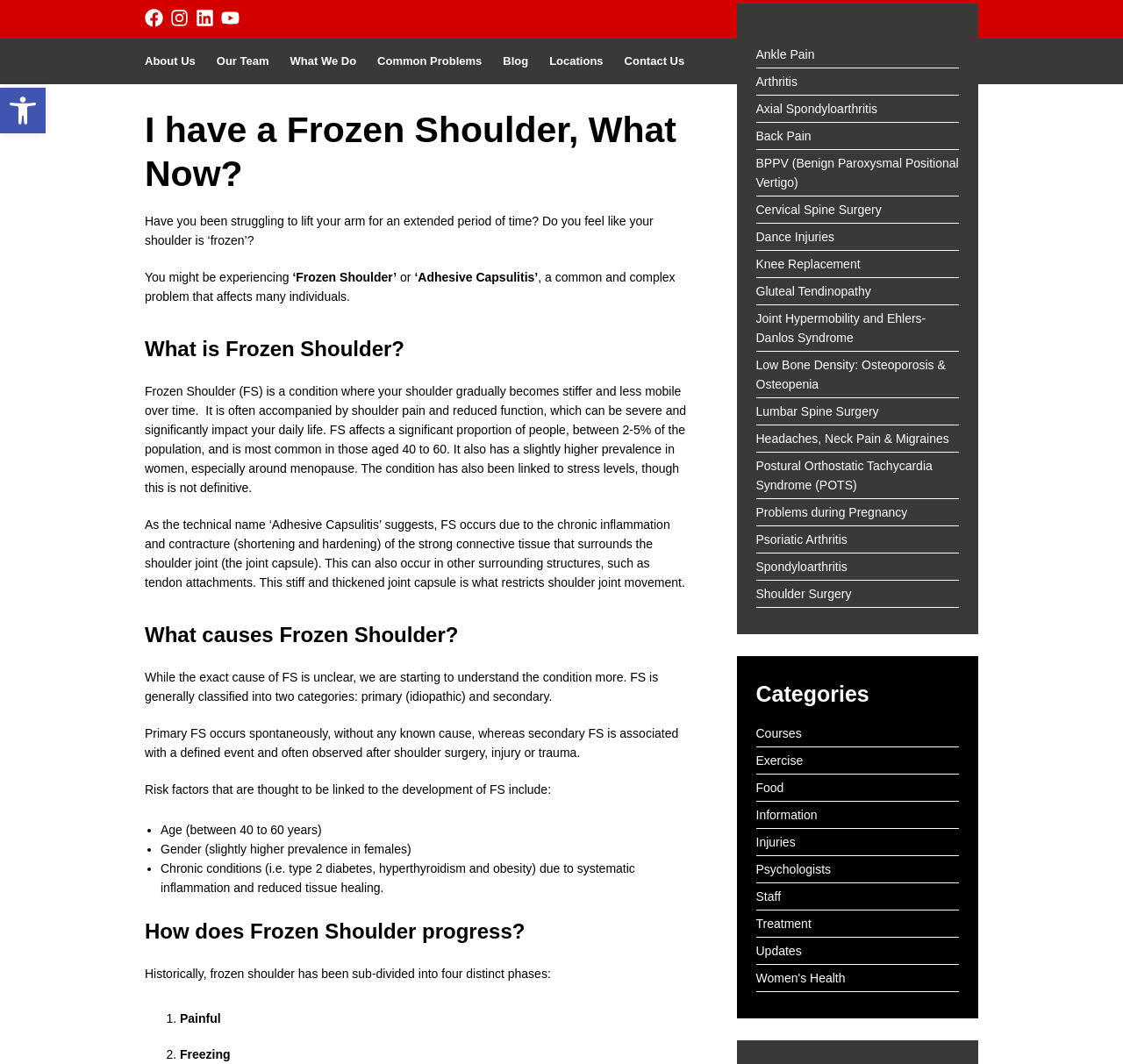Please identify the bounding box coordinates of the element that needs to be clicked to perform the following instruction: "Click on the 'Frozen Shoulder' link".

[0.26, 0.254, 0.353, 0.267]